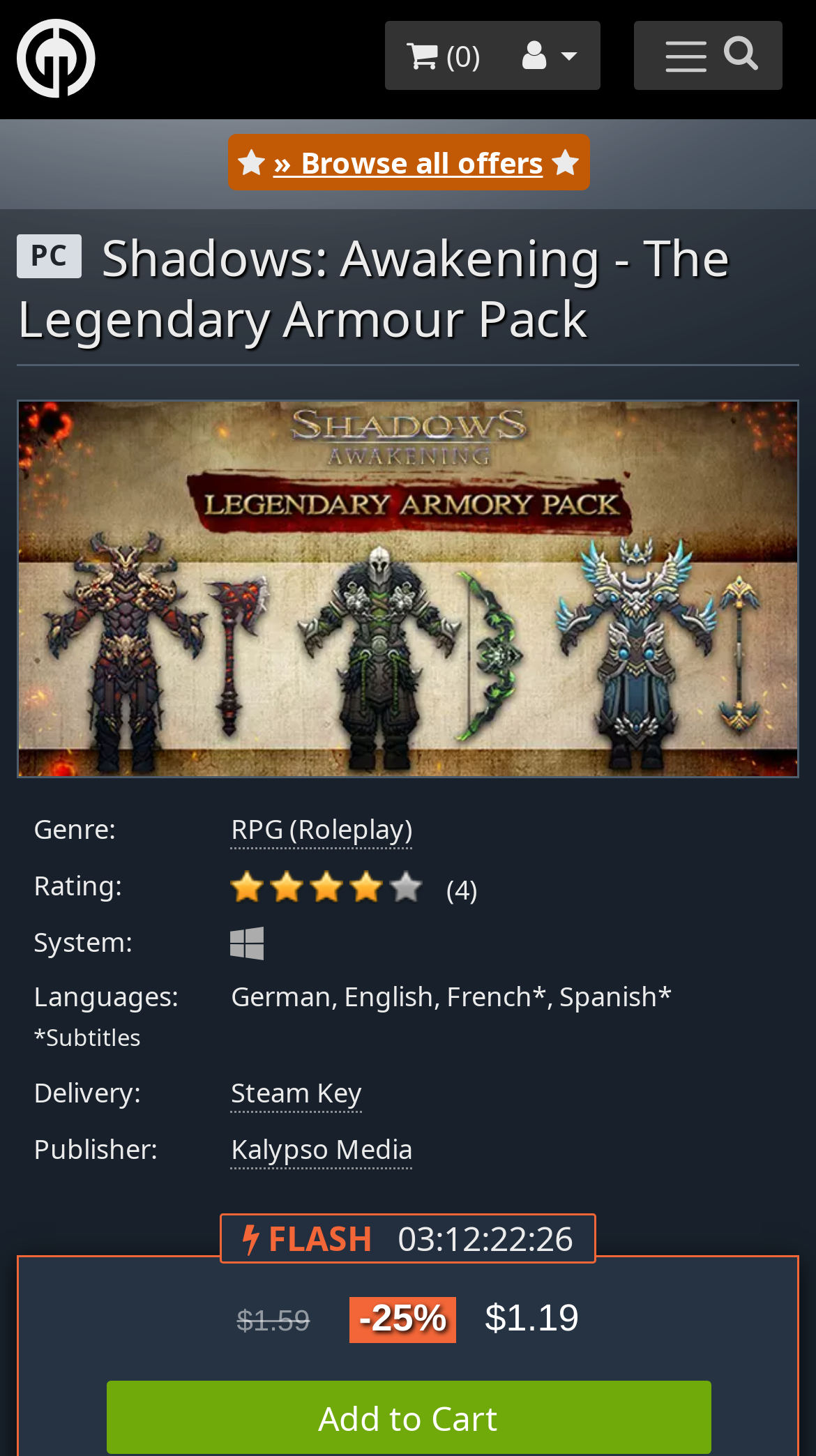Please indicate the bounding box coordinates of the element's region to be clicked to achieve the instruction: "Check game rating". Provide the coordinates as four float numbers between 0 and 1, i.e., [left, top, right, bottom].

[0.283, 0.596, 0.519, 0.62]